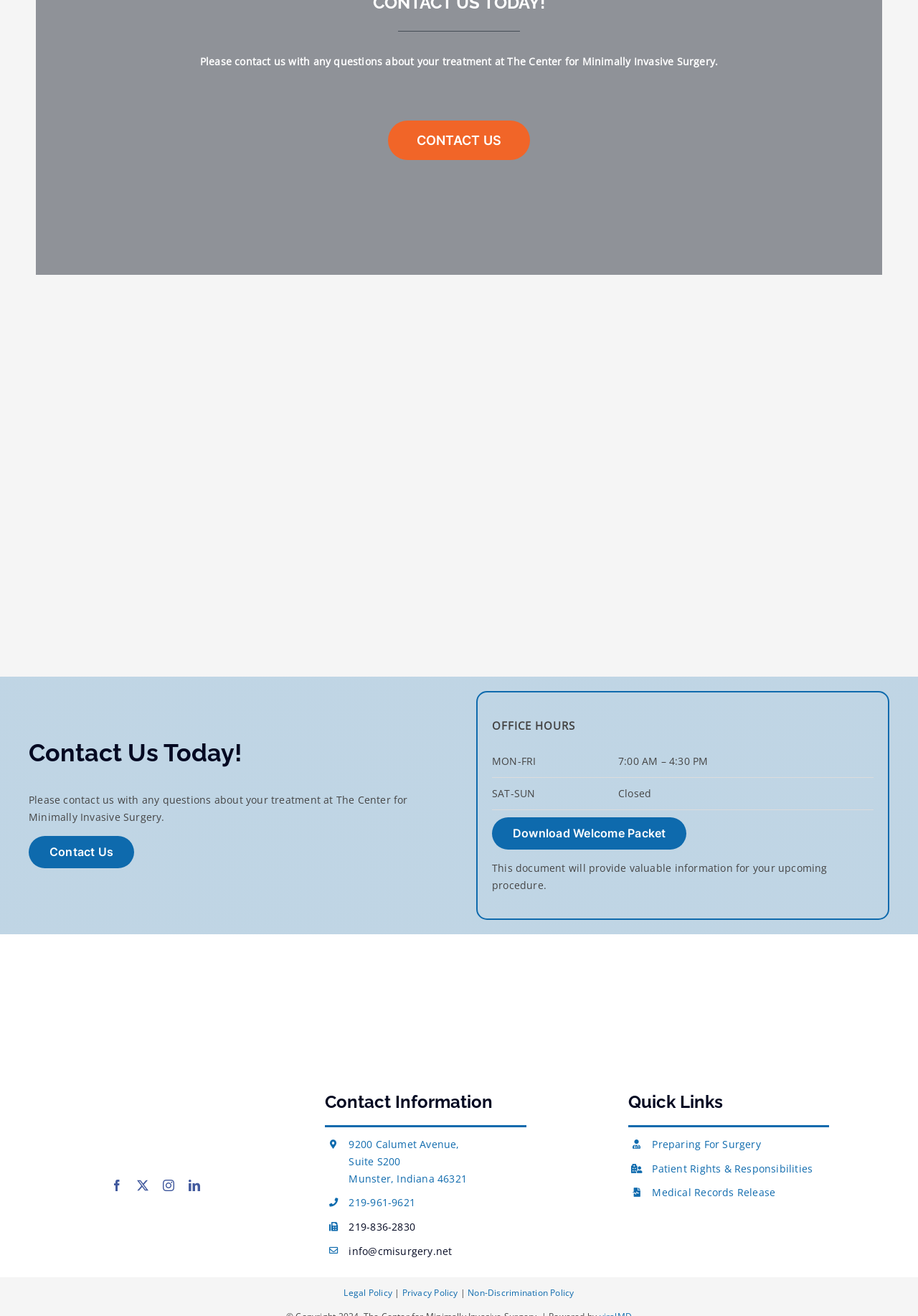Please locate the bounding box coordinates of the region I need to click to follow this instruction: "Download Welcome Packet".

[0.536, 0.621, 0.748, 0.646]